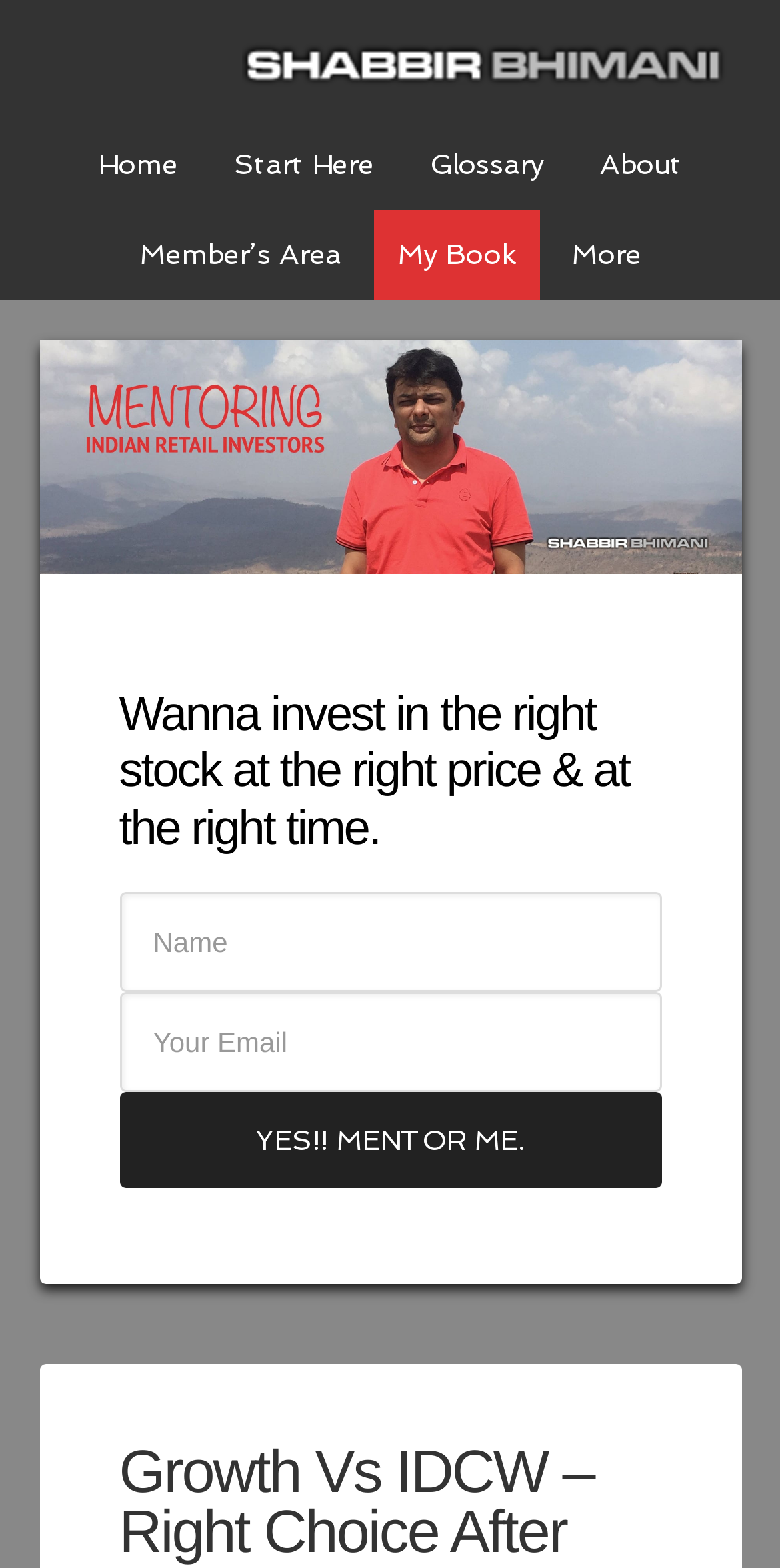Please determine the bounding box coordinates of the clickable area required to carry out the following instruction: "Enter your name in the text field". The coordinates must be four float numbers between 0 and 1, represented as [left, top, right, bottom].

[0.153, 0.569, 0.847, 0.633]